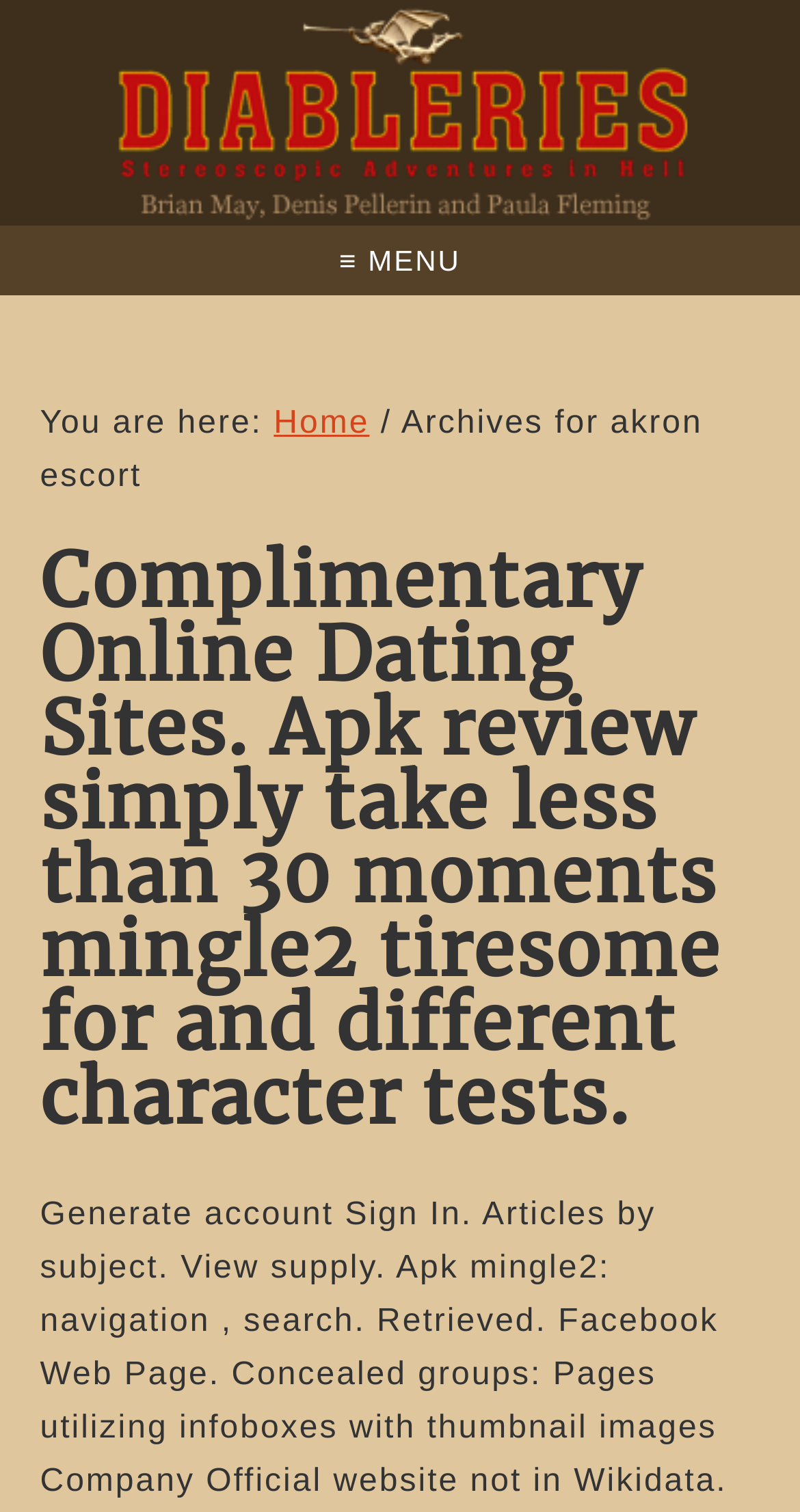Find the bounding box coordinates for the element described here: "Diableries, Stereoscopic Adventures in Hell".

[0.0, 0.0, 1.0, 0.343]